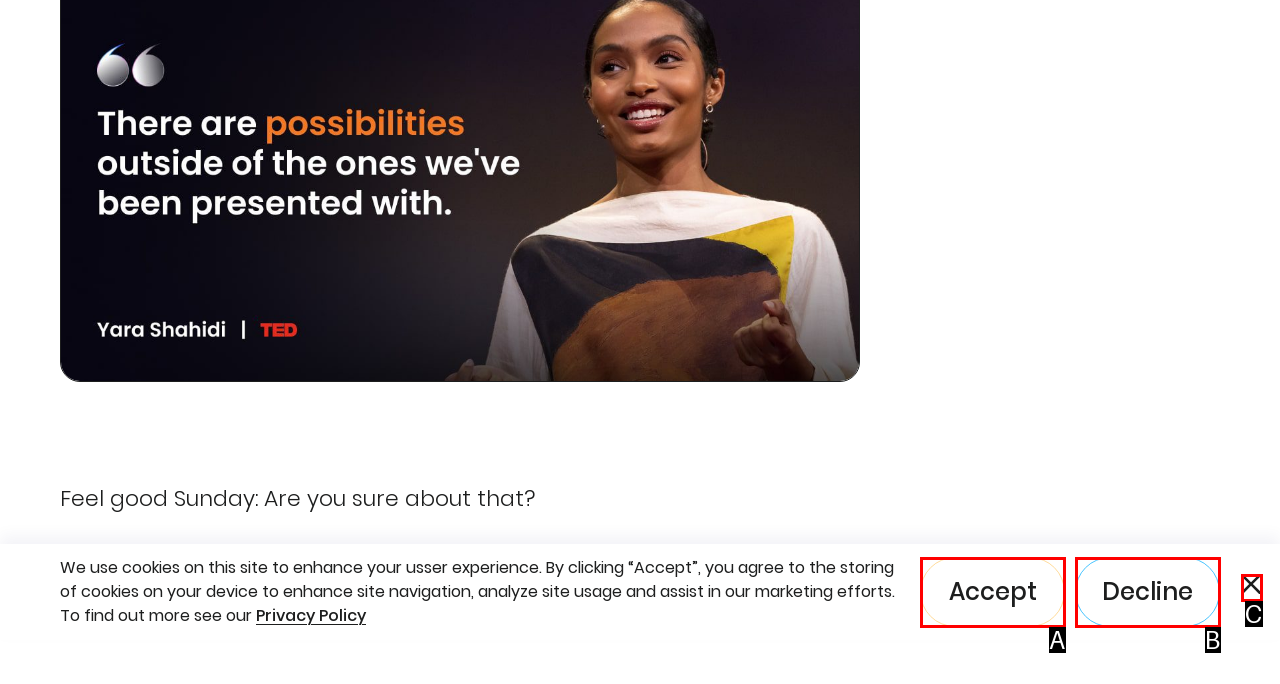Look at the description: Accept
Determine the letter of the matching UI element from the given choices.

A